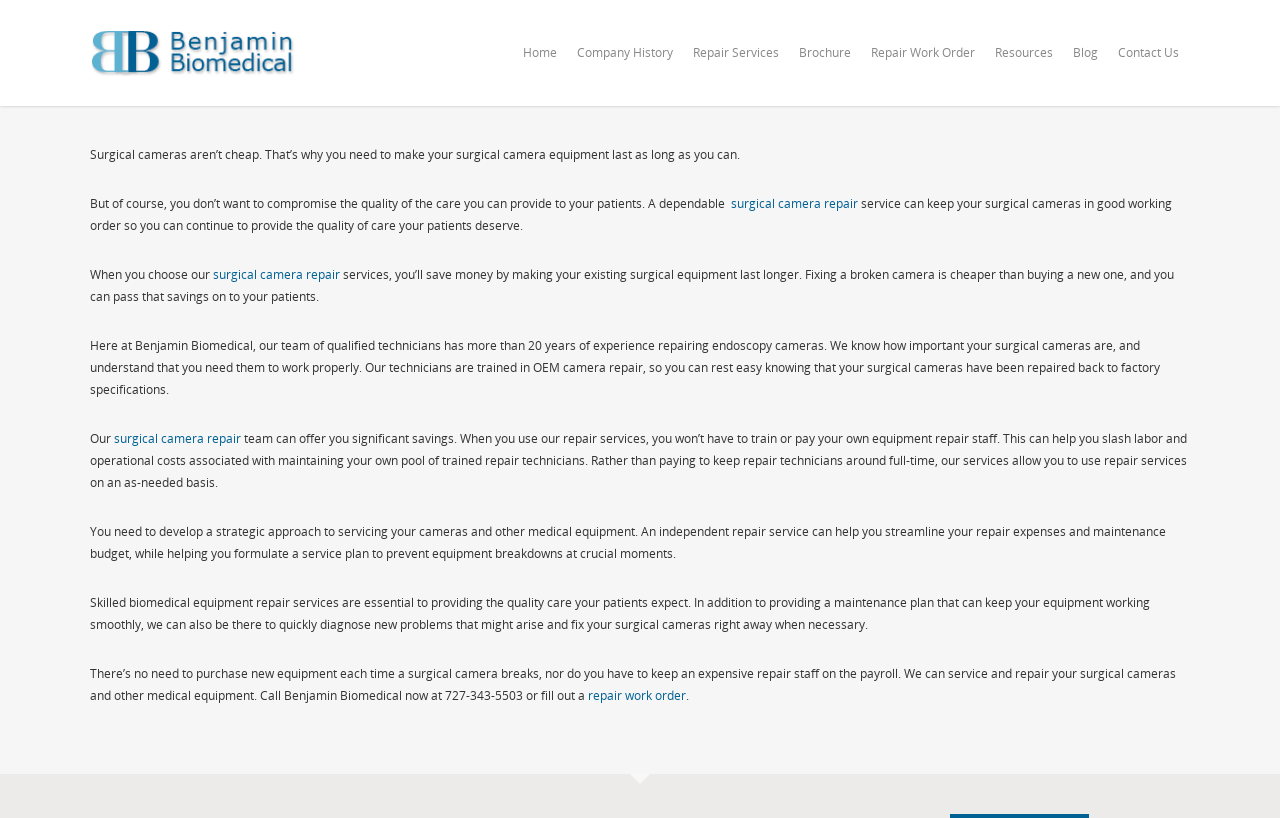For the element described, predict the bounding box coordinates as (top-left x, top-left y, bottom-right x, bottom-right y). All values should be between 0 and 1. Element description: Home

[0.402, 0.034, 0.443, 0.13]